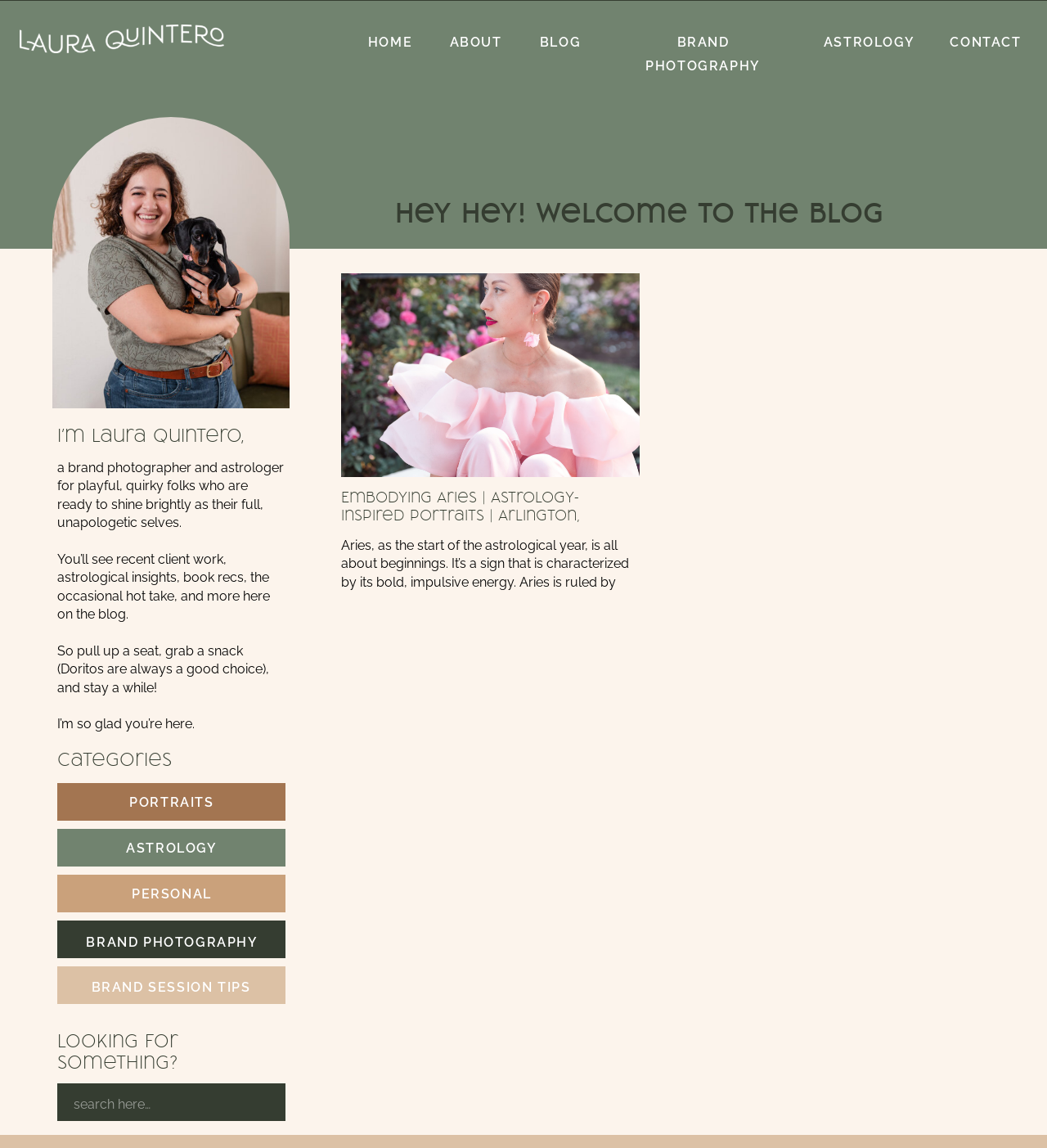Locate and provide the bounding box coordinates for the HTML element that matches this description: "contact".

[0.907, 0.027, 0.976, 0.041]